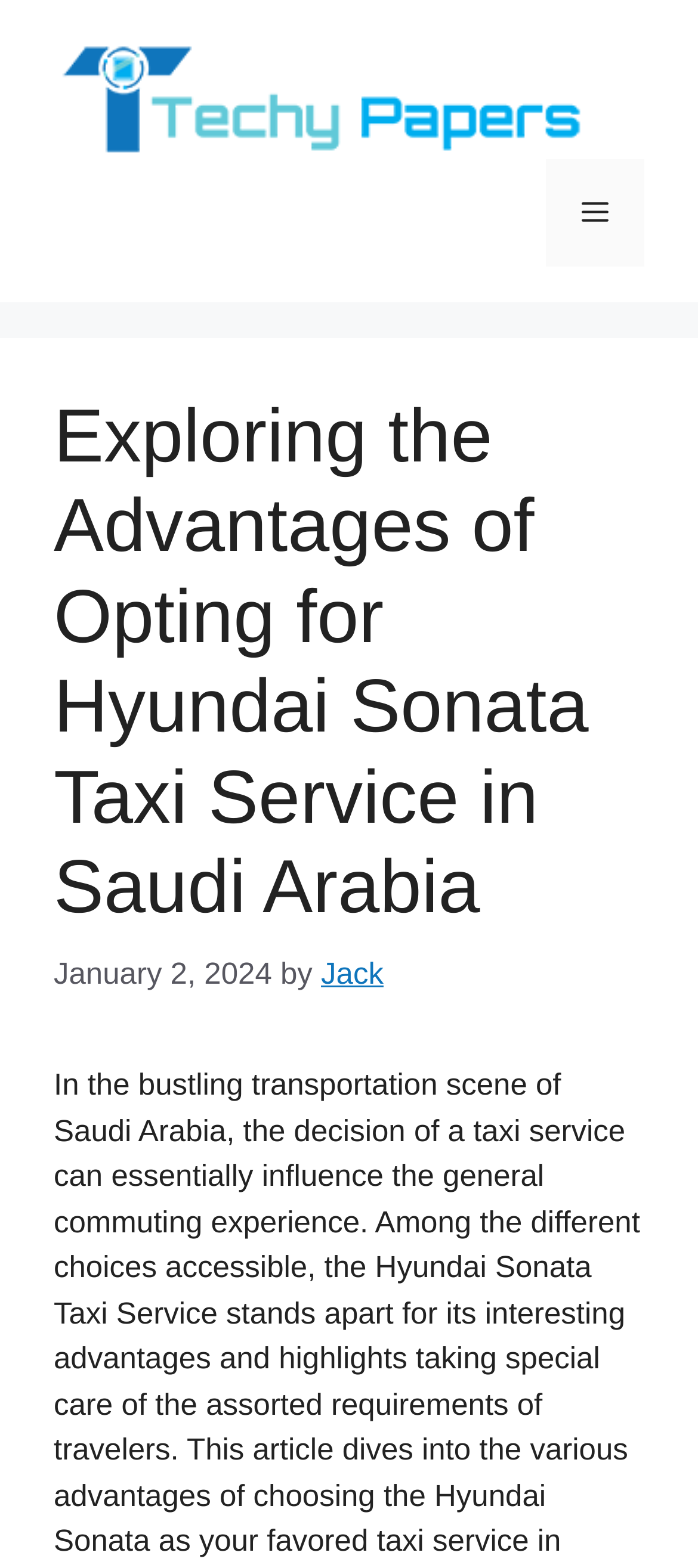Please look at the image and answer the question with a detailed explanation: What is the date of the article?

I found the date of the article by looking at the time element in the content section, which is located below the main heading. The time element contains a static text 'January 2, 2024'.